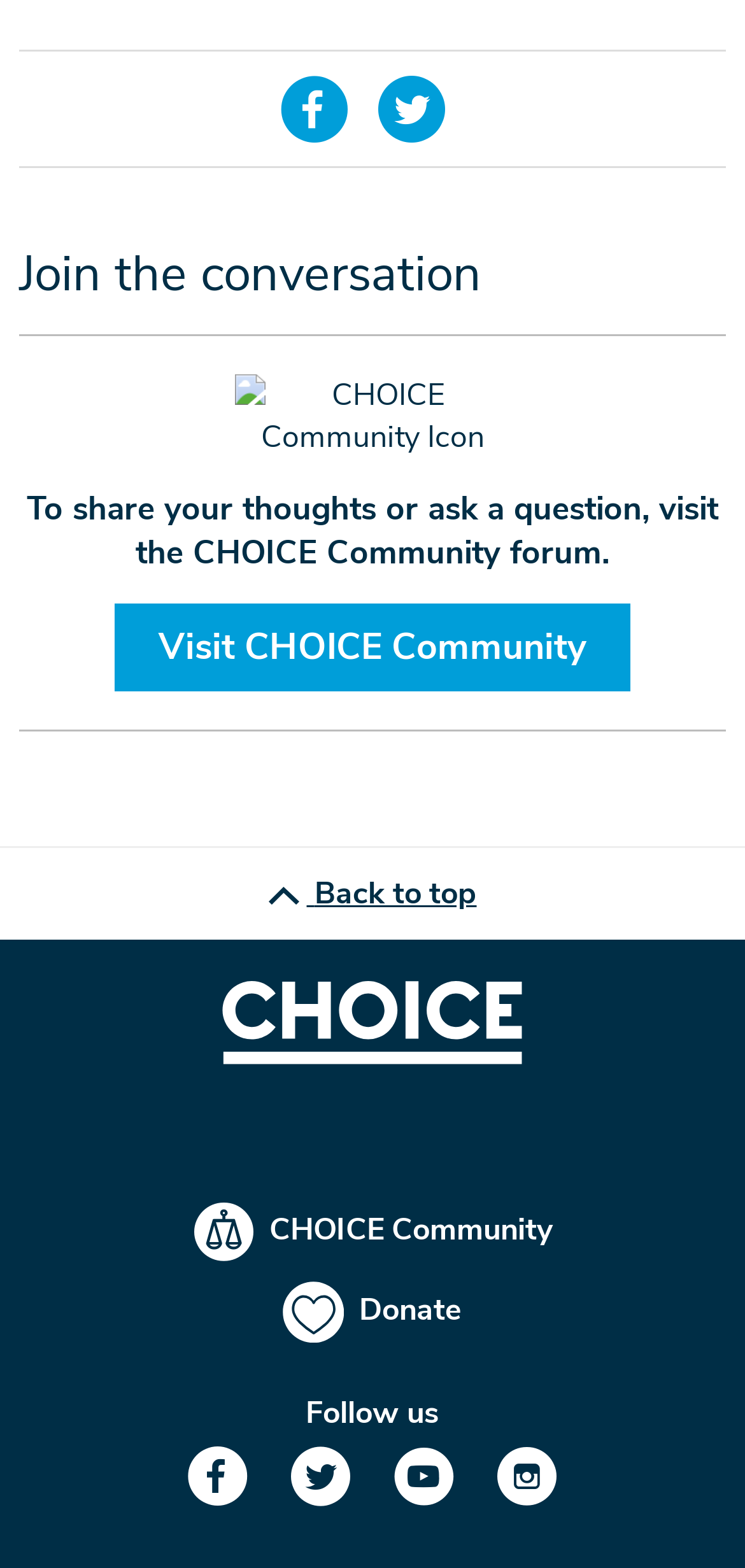Based on the element description: "Click To Start（开始执行）", identify the UI element and provide its bounding box coordinates. Use four float numbers between 0 and 1, [left, top, right, bottom].

None